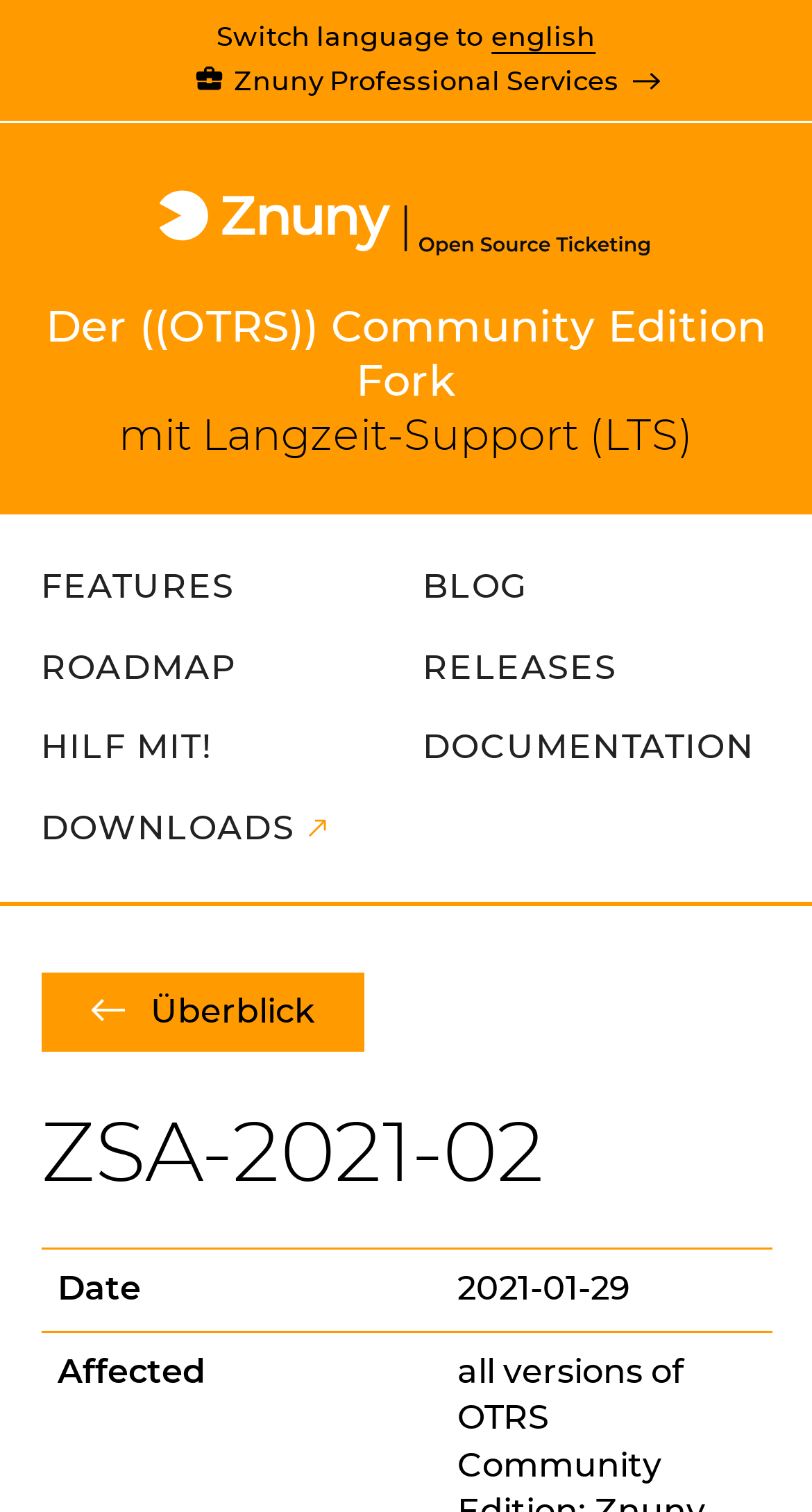What is the date mentioned in the webpage?
Please provide a single word or phrase as your answer based on the screenshot.

2021-01-29